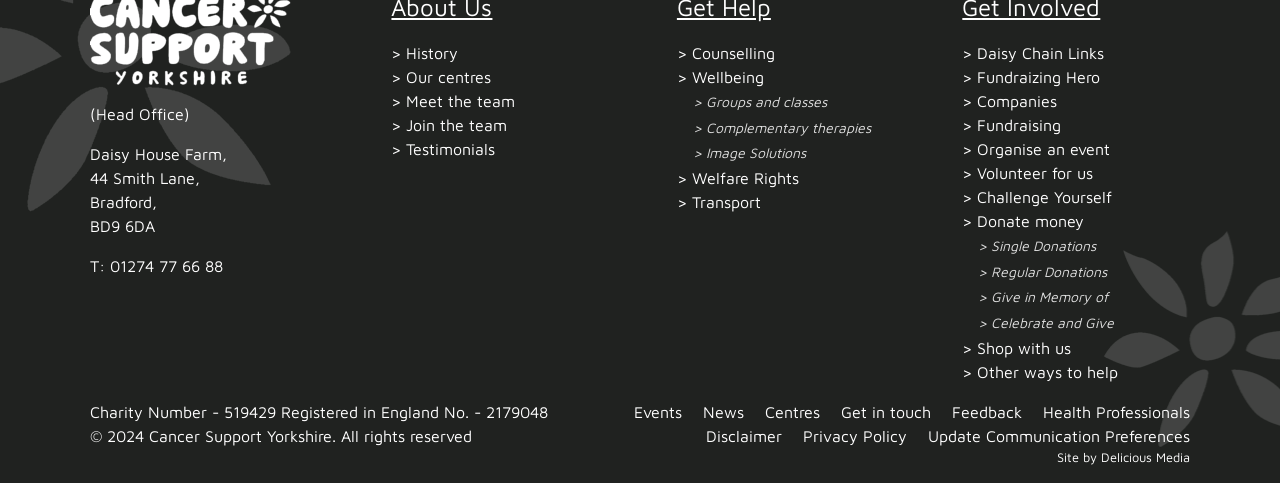Based on the element description: "Join the team", identify the bounding box coordinates for this UI element. The coordinates must be four float numbers between 0 and 1, listed as [left, top, right, bottom].

[0.318, 0.239, 0.396, 0.276]